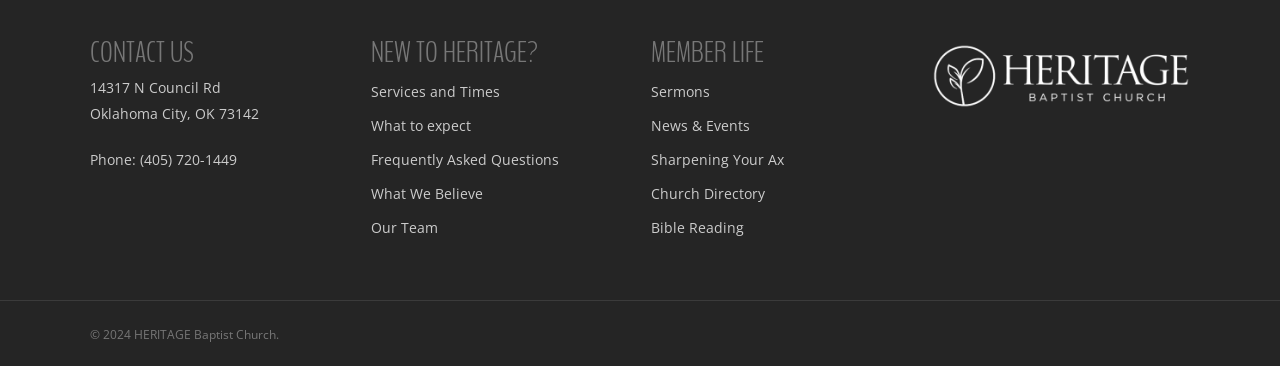How many links are in the 'MEMBER LIFE' section?
Answer the question with a detailed explanation, including all necessary information.

I found the number of links in the 'MEMBER LIFE' section by counting the link elements under the heading element with the text 'MEMBER LIFE' which is located at [0.509, 0.117, 0.711, 0.172] on the webpage. There are 5 link elements: 'Sermons', 'News & Events', 'Sharpening Your Ax', 'Church Directory', and 'Bible Reading'.